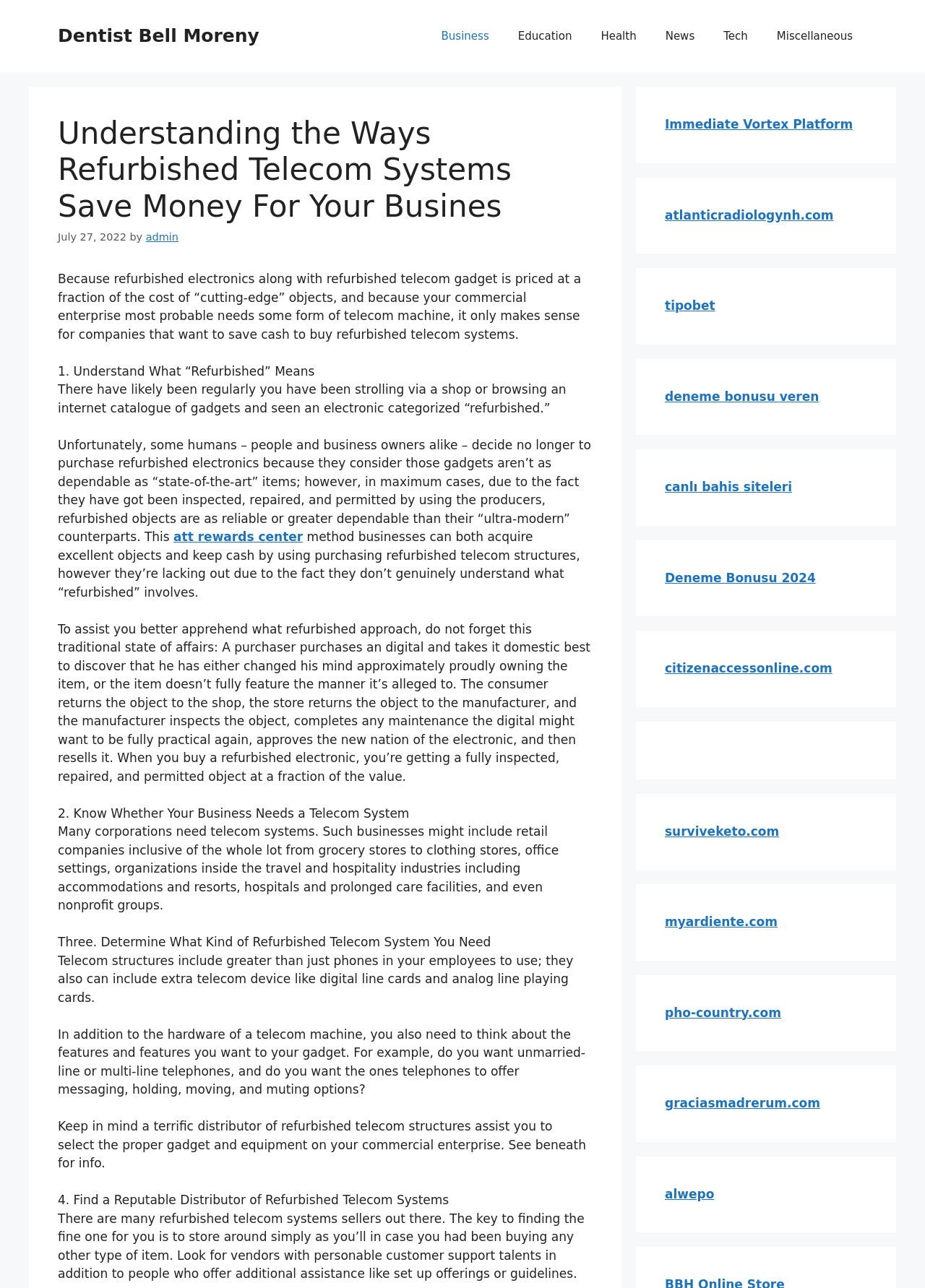Answer this question using a single word or a brief phrase:
Why is it important to find a reputable distributor of refurbished telecom systems?

To get quality products and services